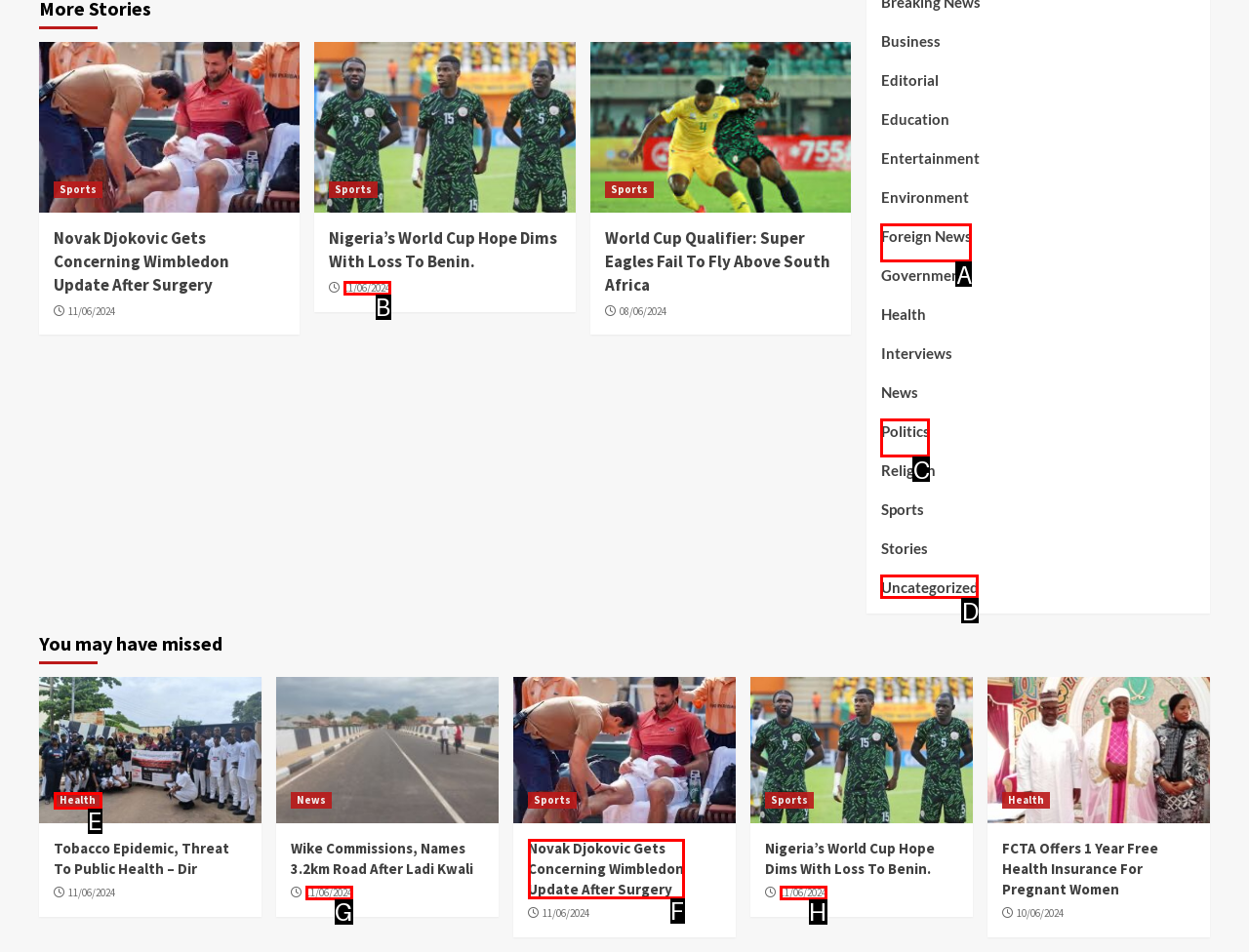Identify the option that best fits this description: Foreign News
Answer with the appropriate letter directly.

A